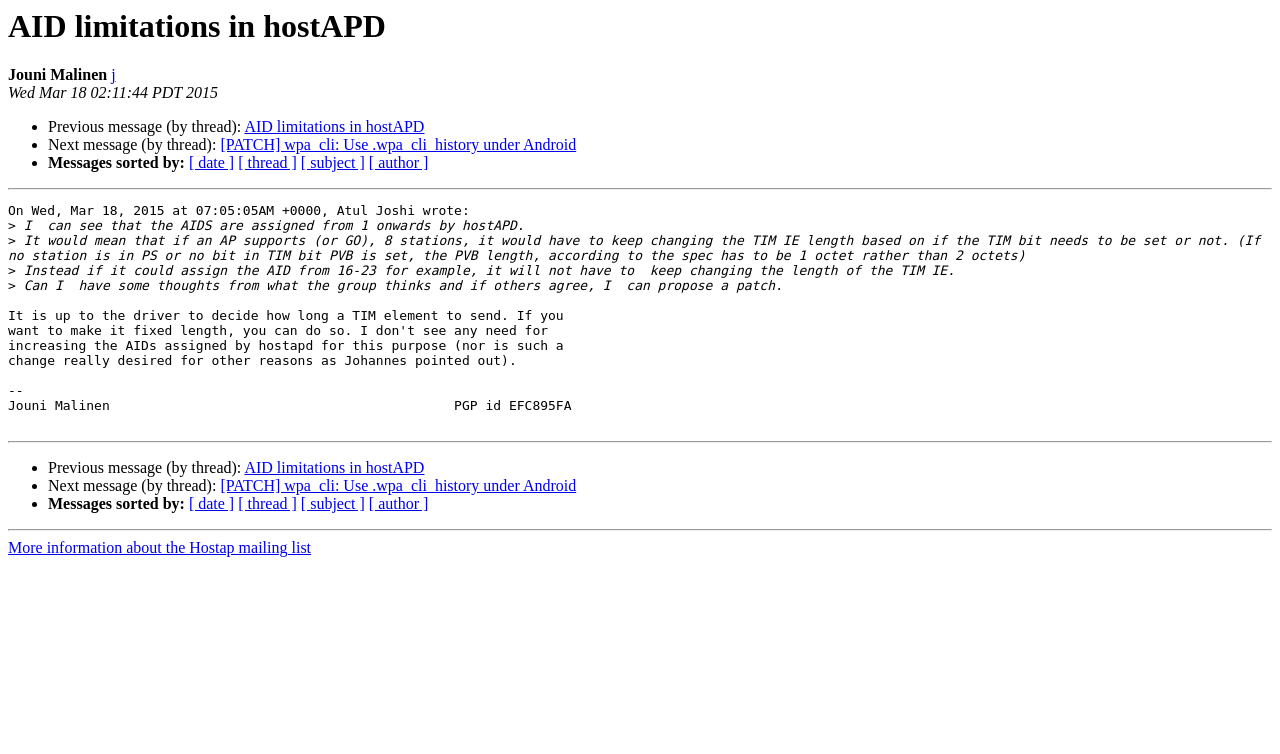Please identify the bounding box coordinates of the clickable element to fulfill the following instruction: "Schedule an appointment with us". The coordinates should be four float numbers between 0 and 1, i.e., [left, top, right, bottom].

None